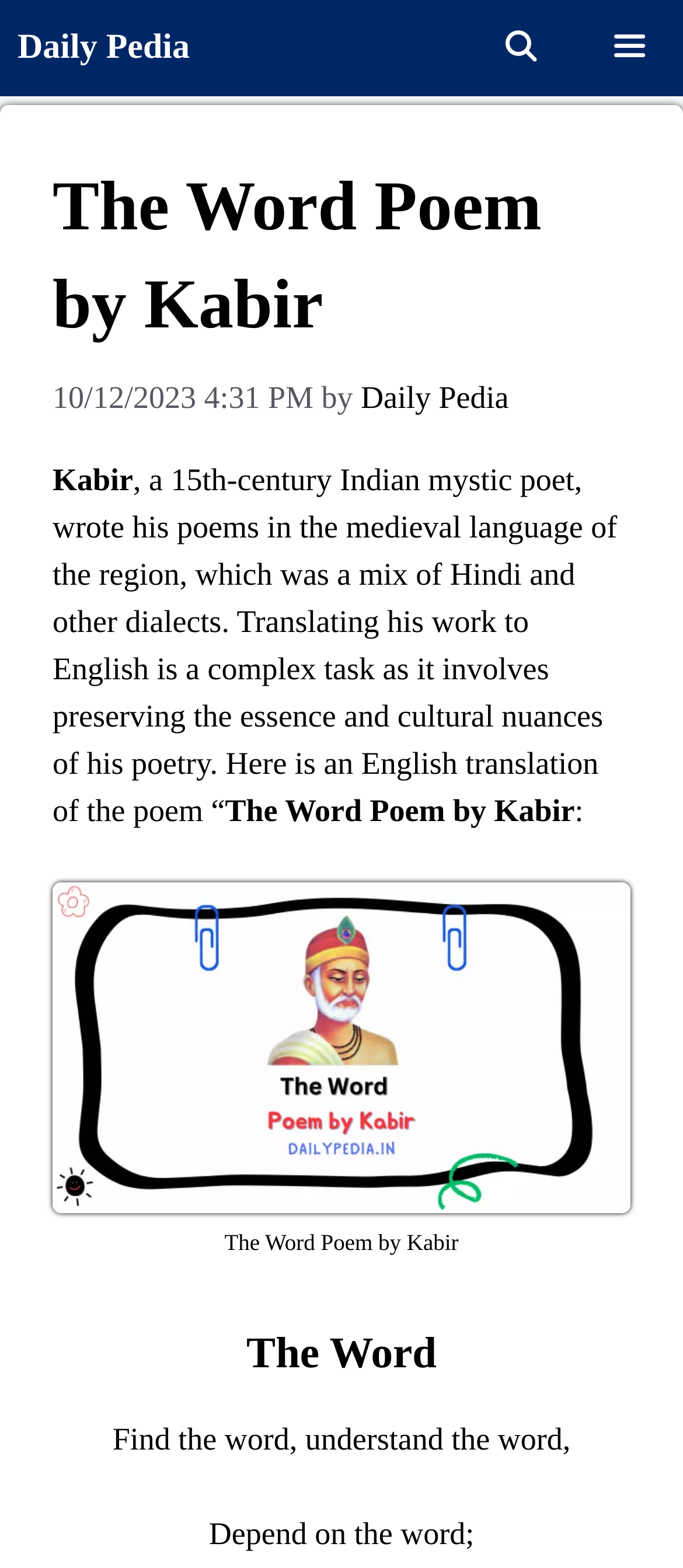From the image, can you give a detailed response to the question below:
Who is the 15th-century Indian mystic poet?

The webpage mentions 'Kabir, a 15th-century Indian mystic poet, wrote his poems in the medieval language of the region...' which indicates that Kabir is the 15th-century Indian mystic poet being referred to.